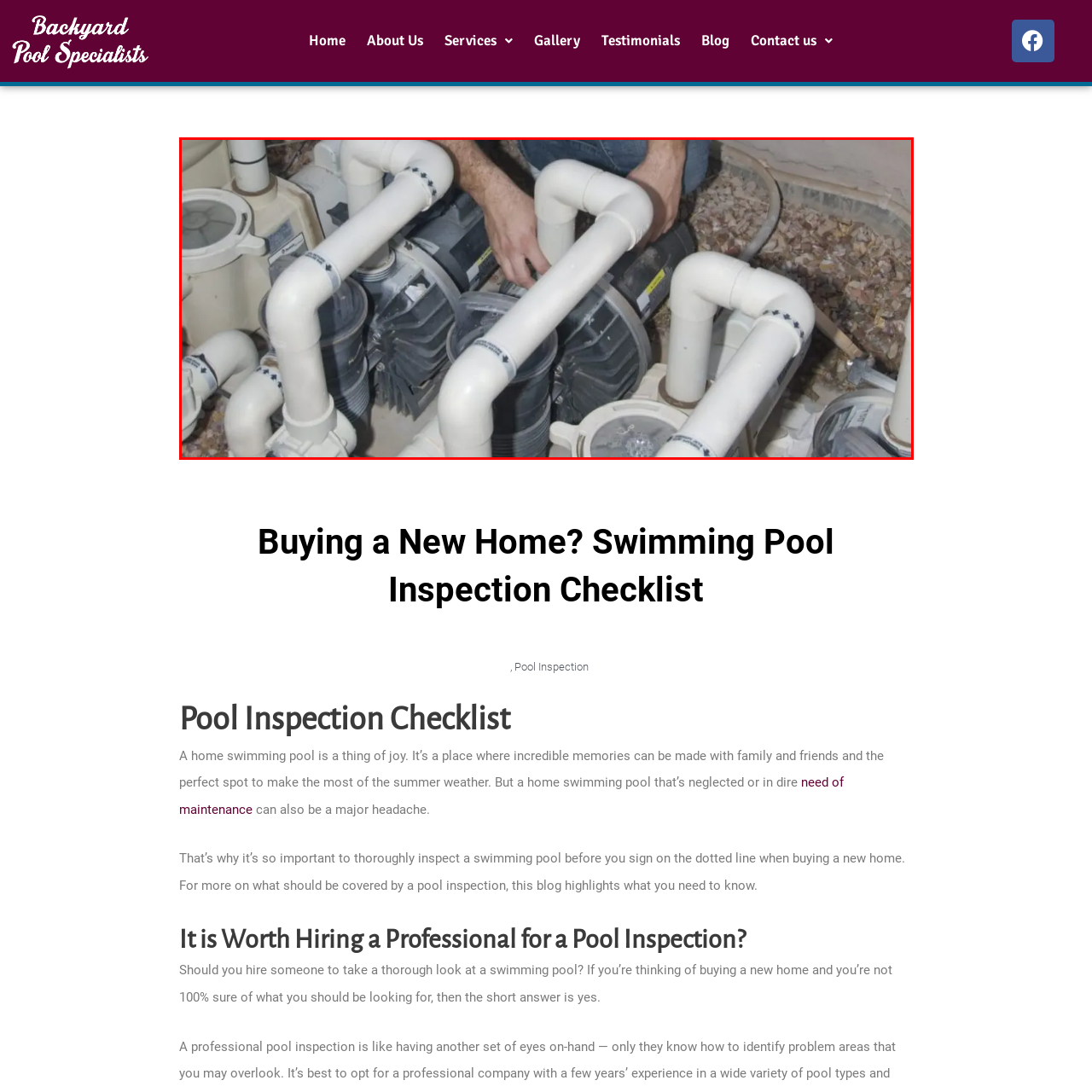Give an in-depth description of the picture inside the red marked area.

The image depicts a close-up view of a person working on a swimming pool's filtration system. Visible in the foreground are multiple pipes and a pump system, showcasing the intricate network that supports the pool's maintenance and circulation. The individual, whose hands are engaged in adjusting or repairing the equipment, suggests an emphasis on ensuring proper functionality for a safe and enjoyable swimming experience. This visual complements the theme of the article titled "Buying a New Home? Swimming Pool Inspection Checklist," highlighting the importance of thorough pool inspections prior to purchasing a home. Proper maintenance of swimming pool systems like the one shown is essential to avoid potential headaches associated with neglected pools.